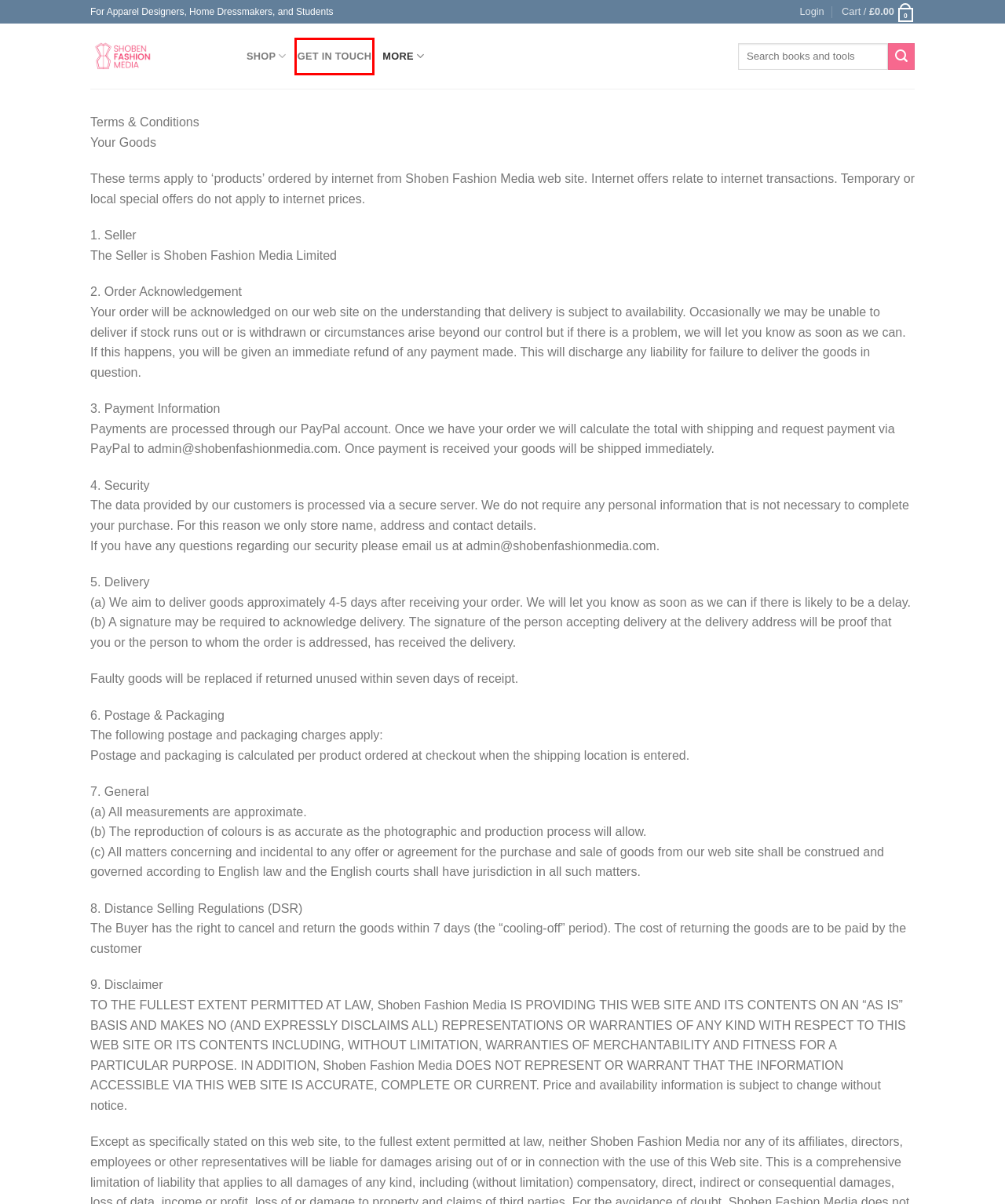Look at the screenshot of a webpage where a red bounding box surrounds a UI element. Your task is to select the best-matching webpage description for the new webpage after you click the element within the bounding box. The available options are:
A. Fashion Tools Archives - Shoben Fashion Media
B. Get in touch - Shoben Fashion Media
C. Block Patterns Archives - Shoben Fashion Media
D. Pattern Cutting tools to give your designs the professional look!
E. Video Archives - Shoben Fashion Media
F. About Us - Shoben Fashion Media
G. Fashion Books Archives - Shoben Fashion Media
H. Refunds and Returns Policy - Shoben Fashion Media

B